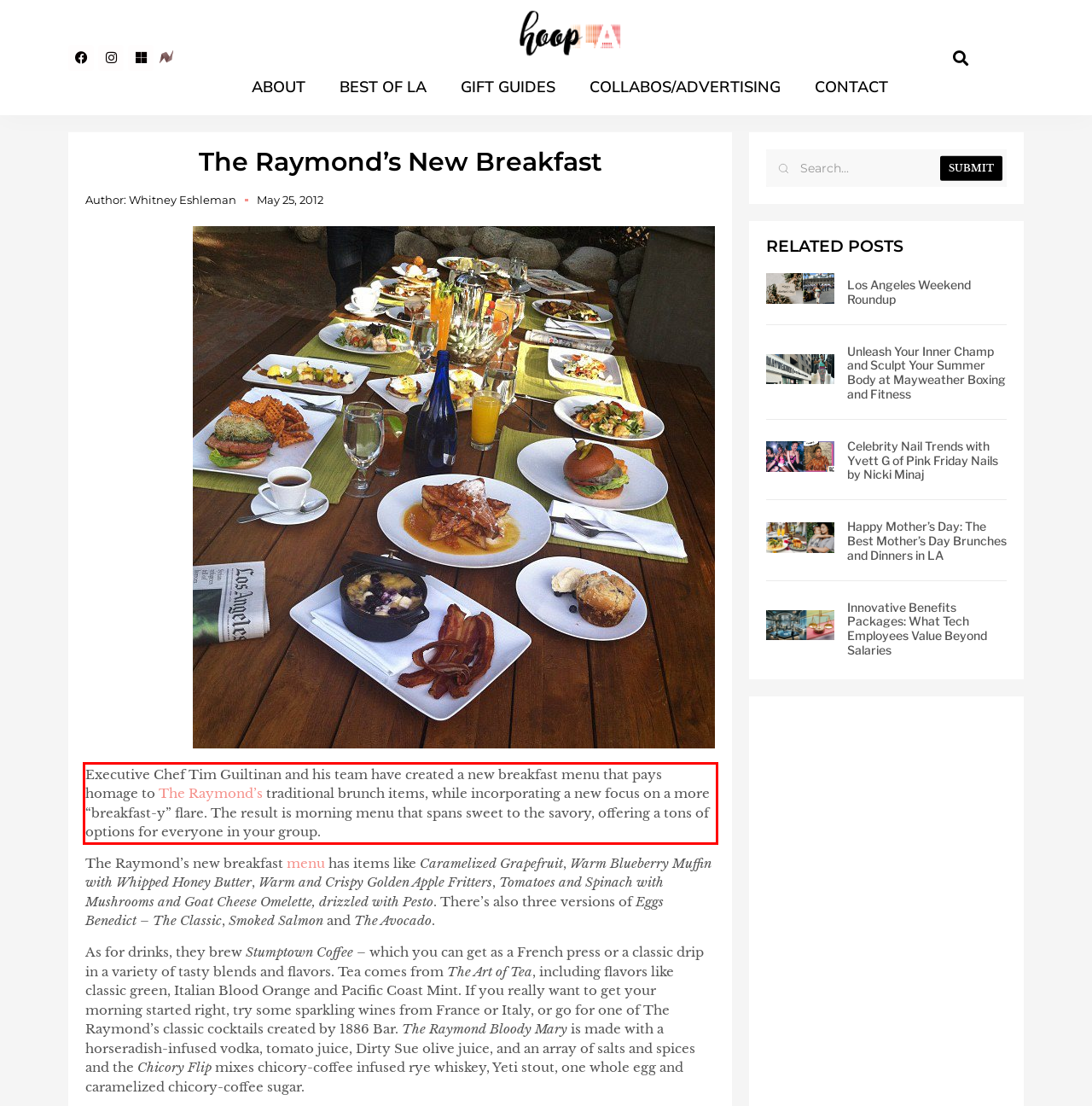Please identify and extract the text content from the UI element encased in a red bounding box on the provided webpage screenshot.

Executive Chef Tim Guiltinan and his team have created a new breakfast menu that pays homage to The Raymond’s traditional brunch items, while incorporating a new focus on a more “breakfast-y” flare. The result is morning menu that spans sweet to the savory, offering a tons of options for everyone in your group.